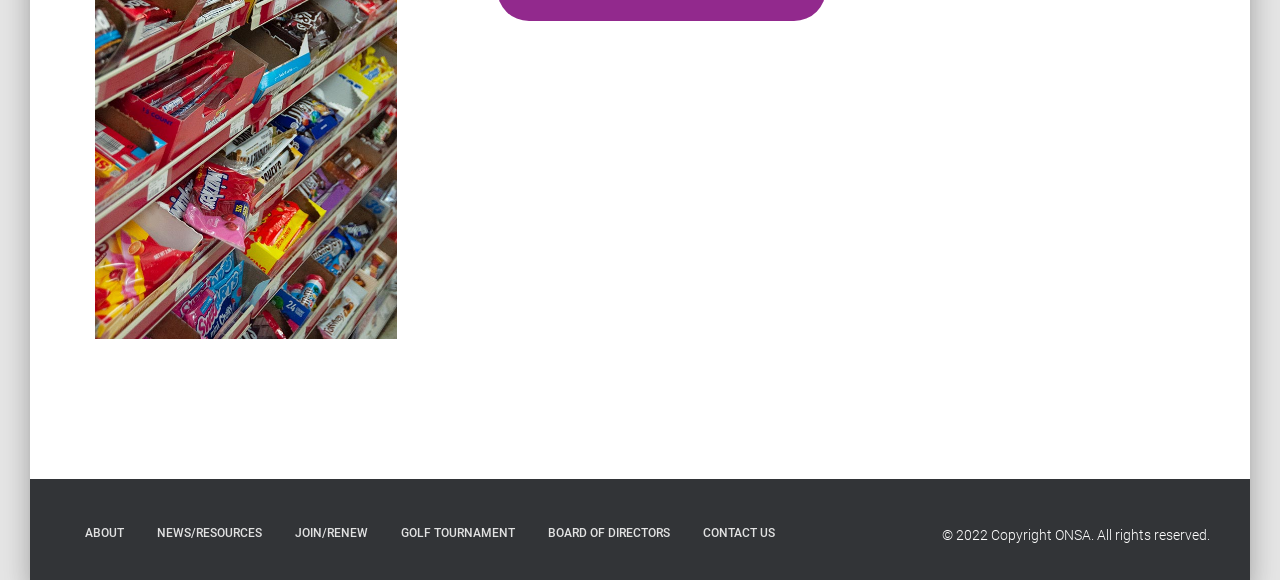Answer the question below using just one word or a short phrase: 
How many links are in the top navigation bar?

6